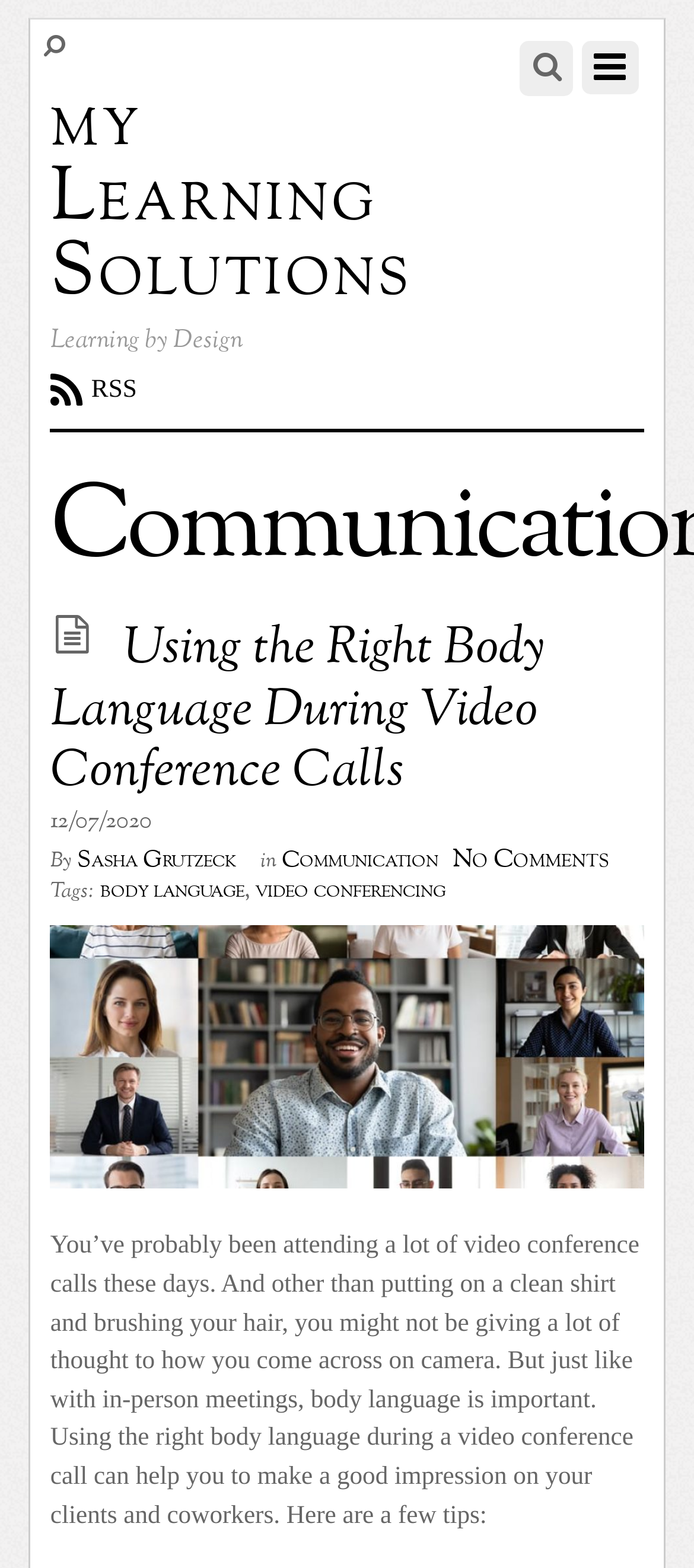What is the title of the website?
Refer to the image and give a detailed answer to the query.

The title of the website can be found at the top of the webpage, where it says 'my Learning Solutions' in a link format.